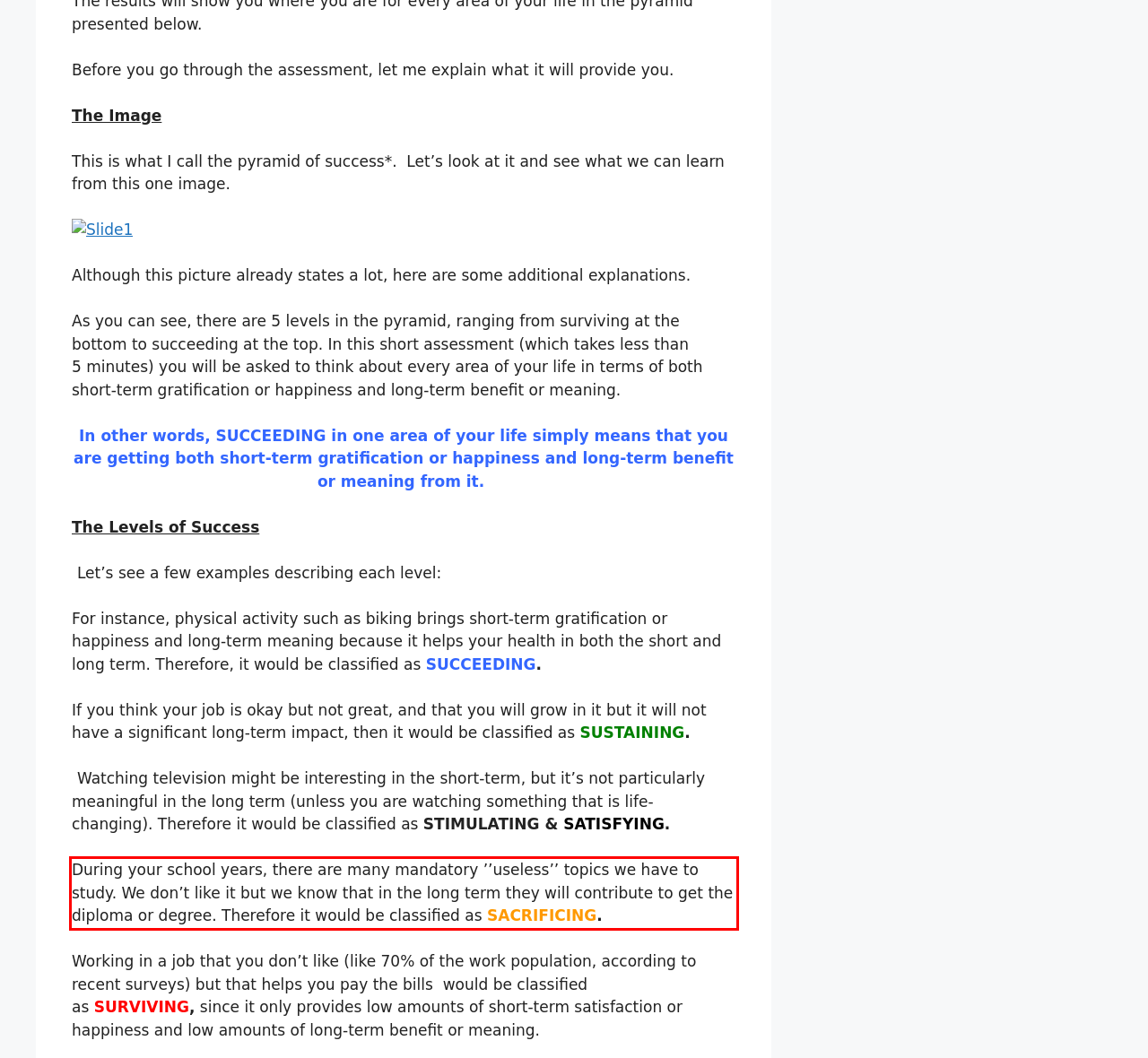Examine the screenshot of the webpage, locate the red bounding box, and perform OCR to extract the text contained within it.

During your school years, there are many mandatory ’’useless’’ topics we have to study. We don’t like it but we know that in the long term they will contribute to get the diploma or degree. Therefore it would be classified as SACRIFICING.